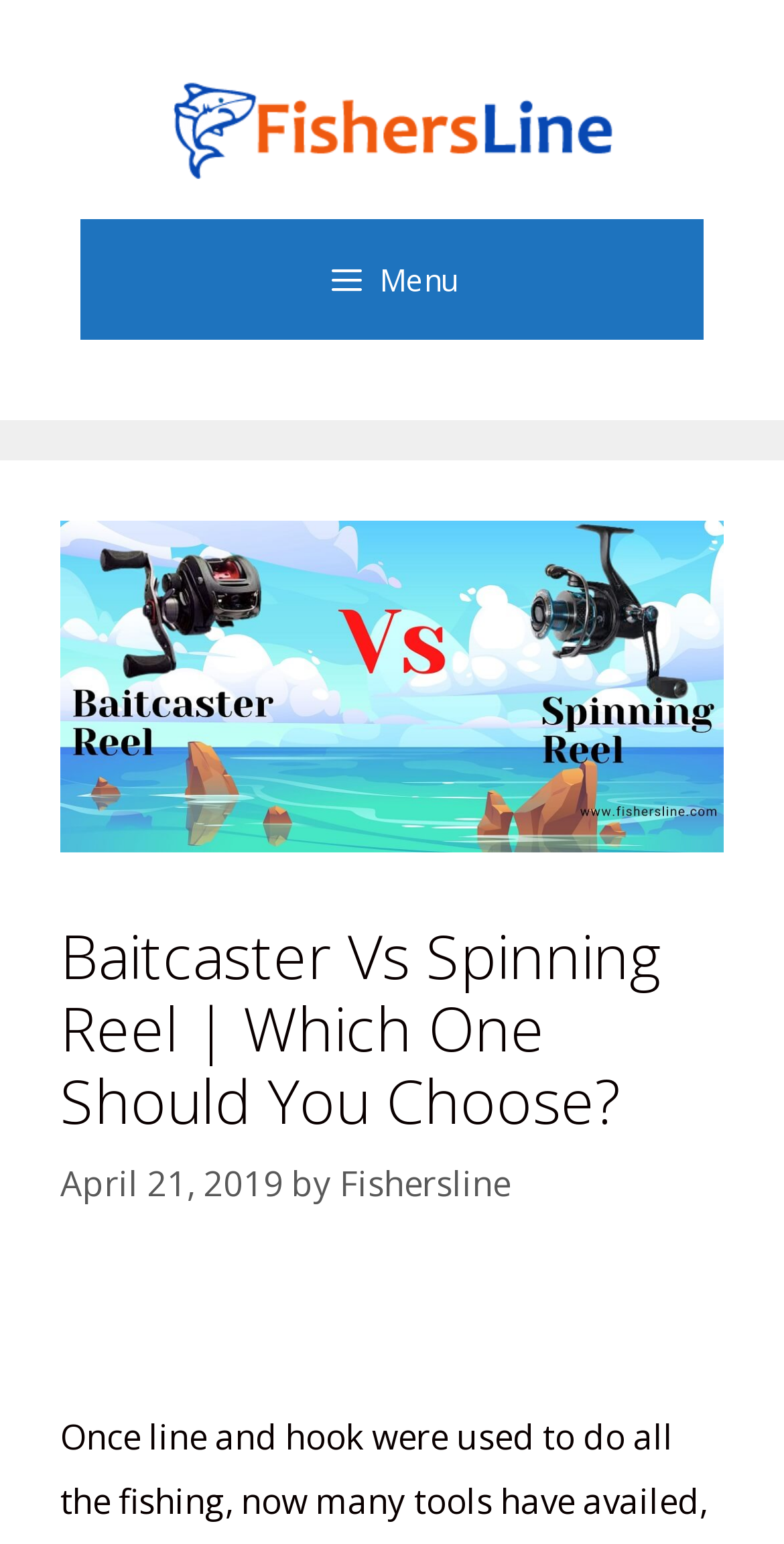Determine the bounding box coordinates for the element that should be clicked to follow this instruction: "Download Phyllis Wan's vCard". The coordinates should be given as four float numbers between 0 and 1, in the format [left, top, right, bottom].

None